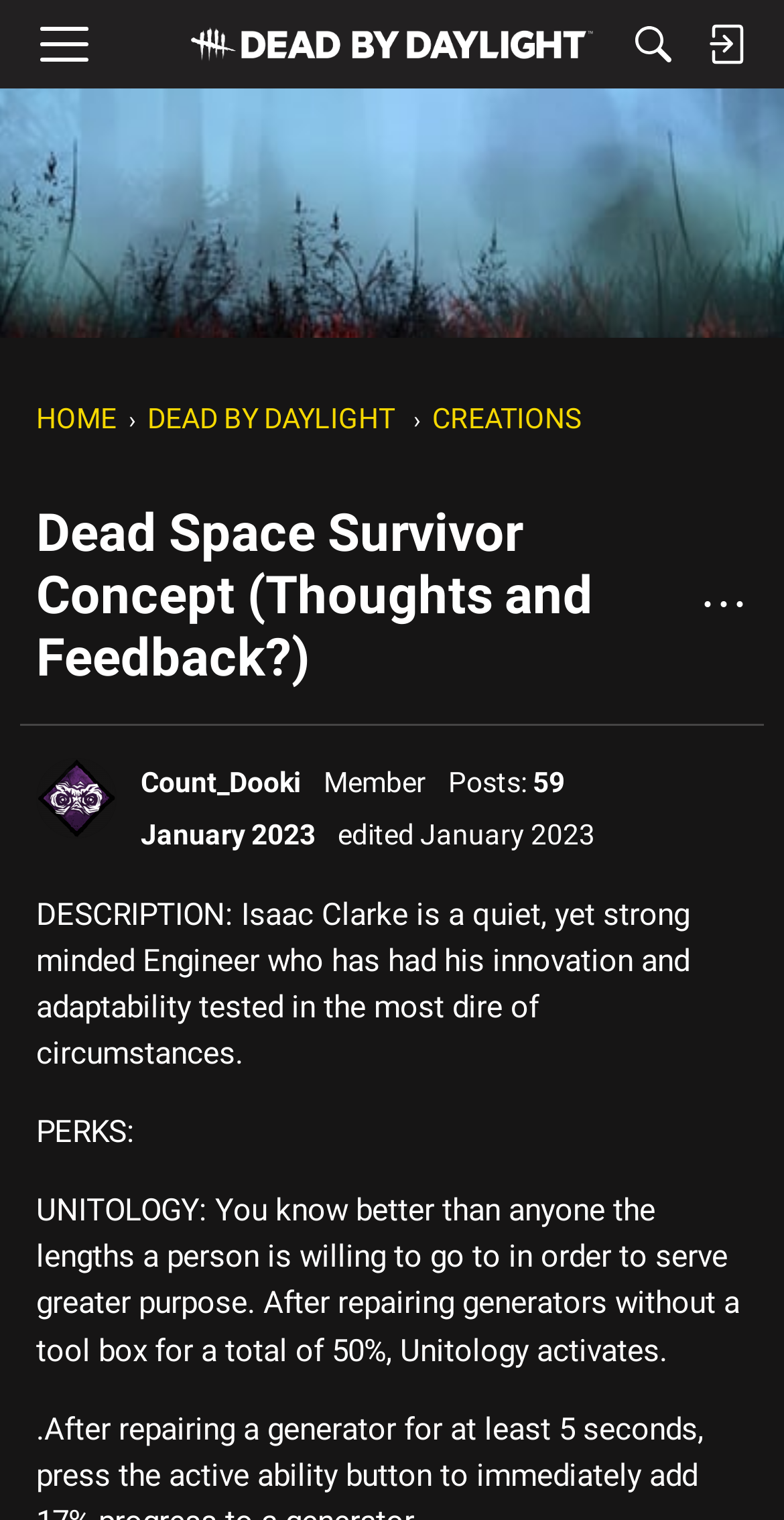What is the name of the perk mentioned?
Please respond to the question with a detailed and informative answer.

I found the name of the perk by looking at the StaticText element with the text 'UNITOLOGY: ...'. This suggests that the perk mentioned is Unitology.